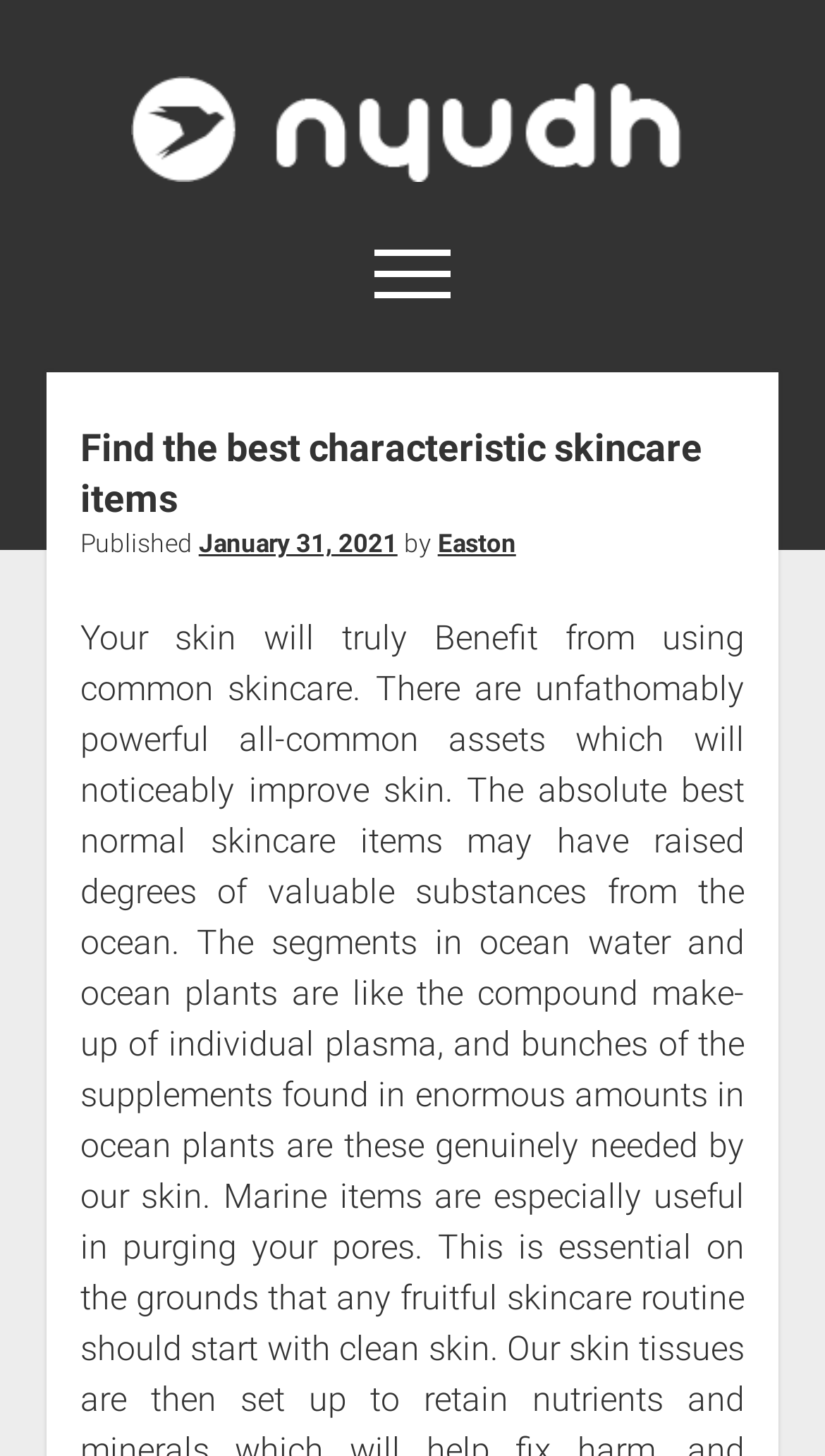How many social media links are there?
Please answer the question with as much detail as possible using the screenshot.

I counted the number of social media links by looking at the section that contains links to Twitter, Facebook, and Instagram. There are three links in total.